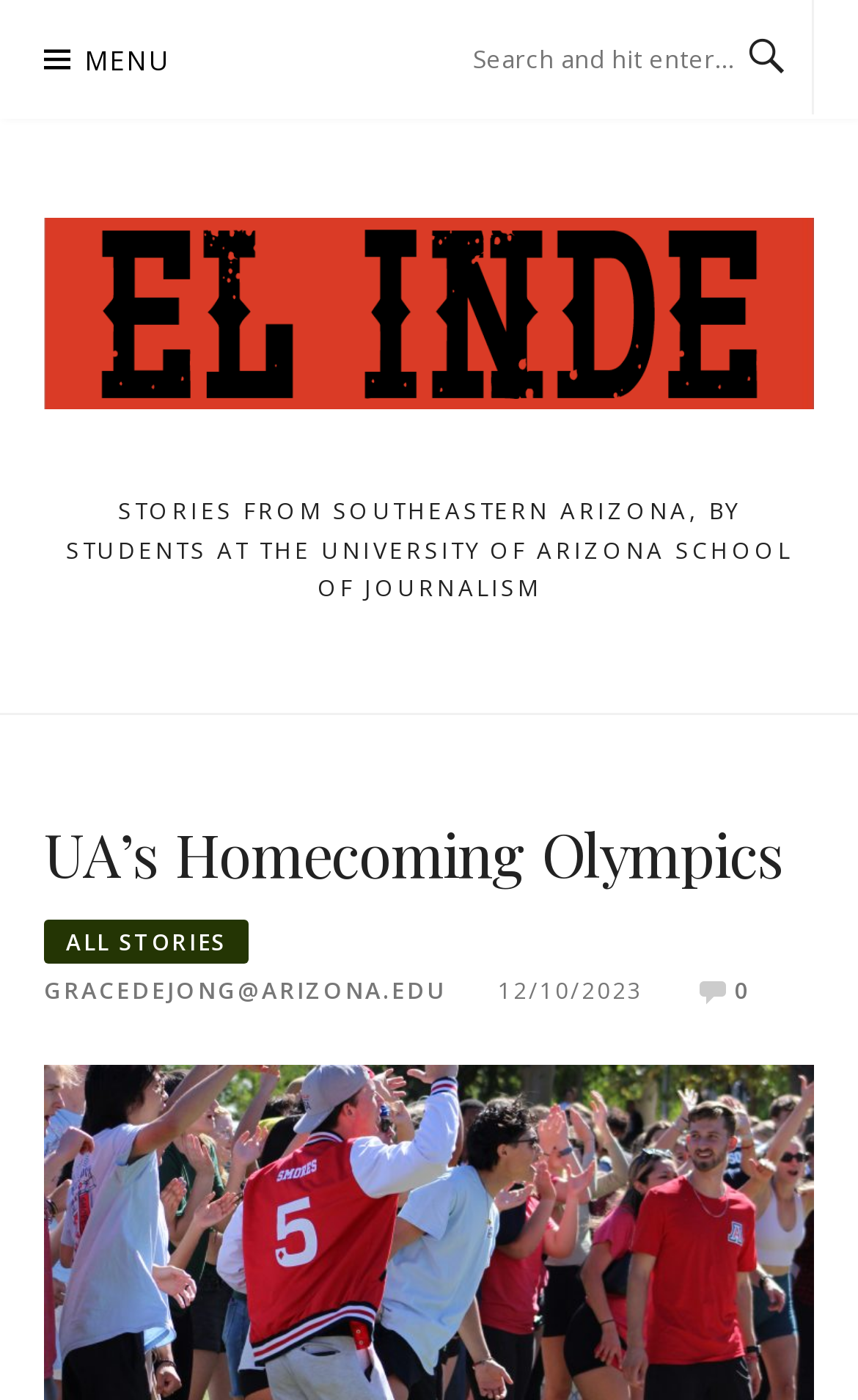What is the text on the top-right button?
Your answer should be a single word or phrase derived from the screenshot.

MENU